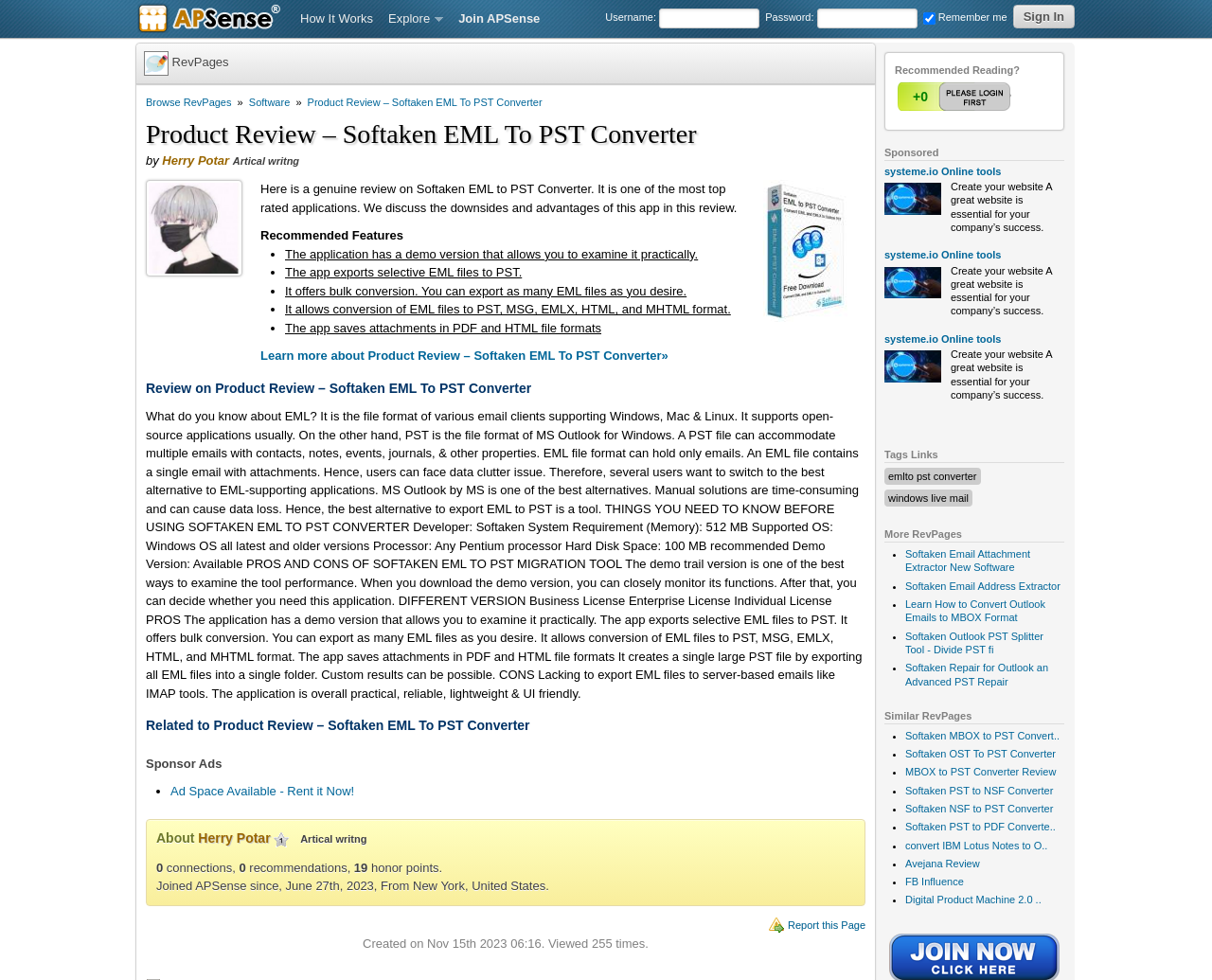Identify the first-level heading on the webpage and generate its text content.

Product Review – Softaken EML To PST Converter